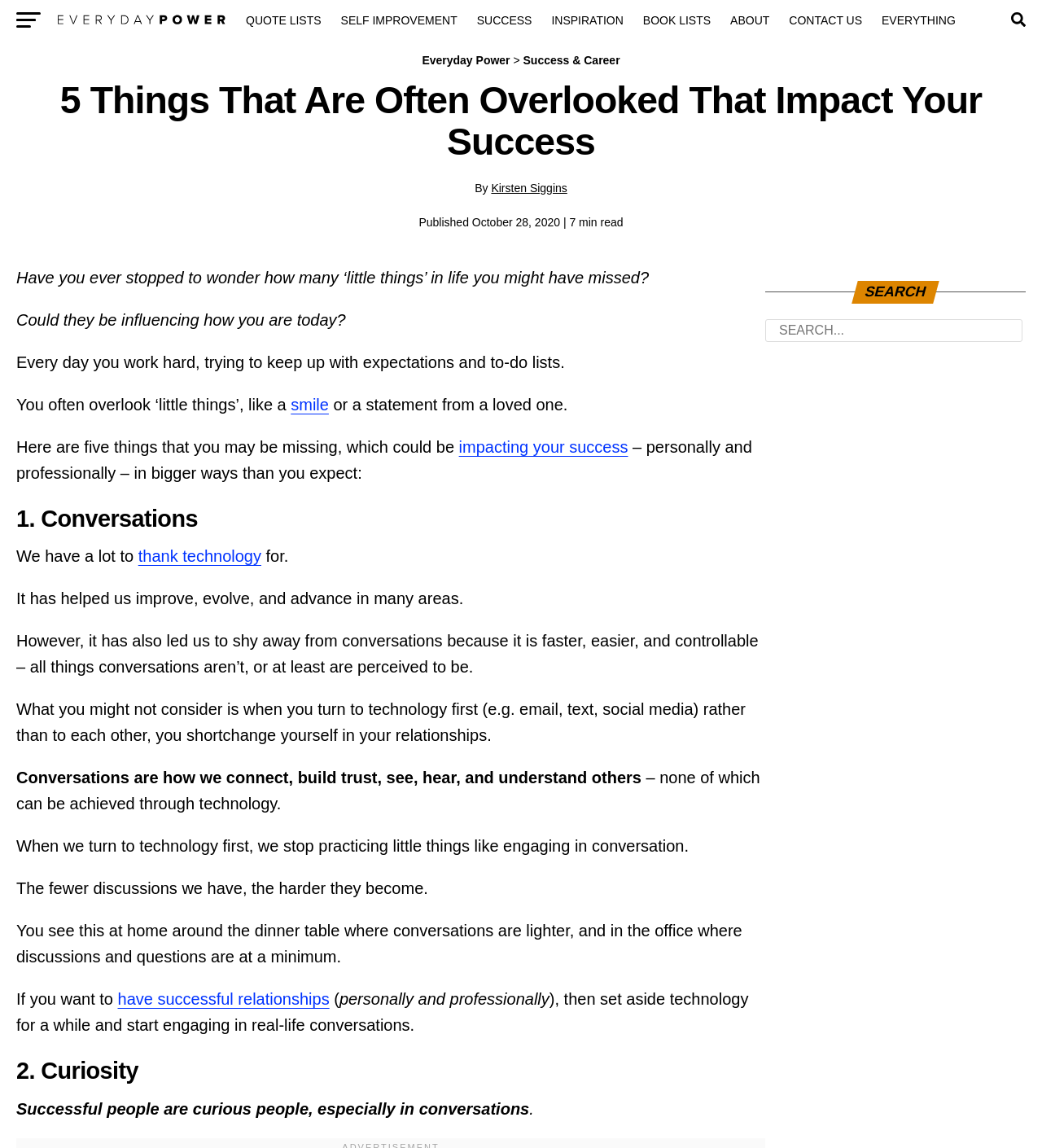Please identify the bounding box coordinates of the element on the webpage that should be clicked to follow this instruction: "Click on 'Everyday Power'". The bounding box coordinates should be given as four float numbers between 0 and 1, formatted as [left, top, right, bottom].

[0.055, 0.009, 0.217, 0.025]